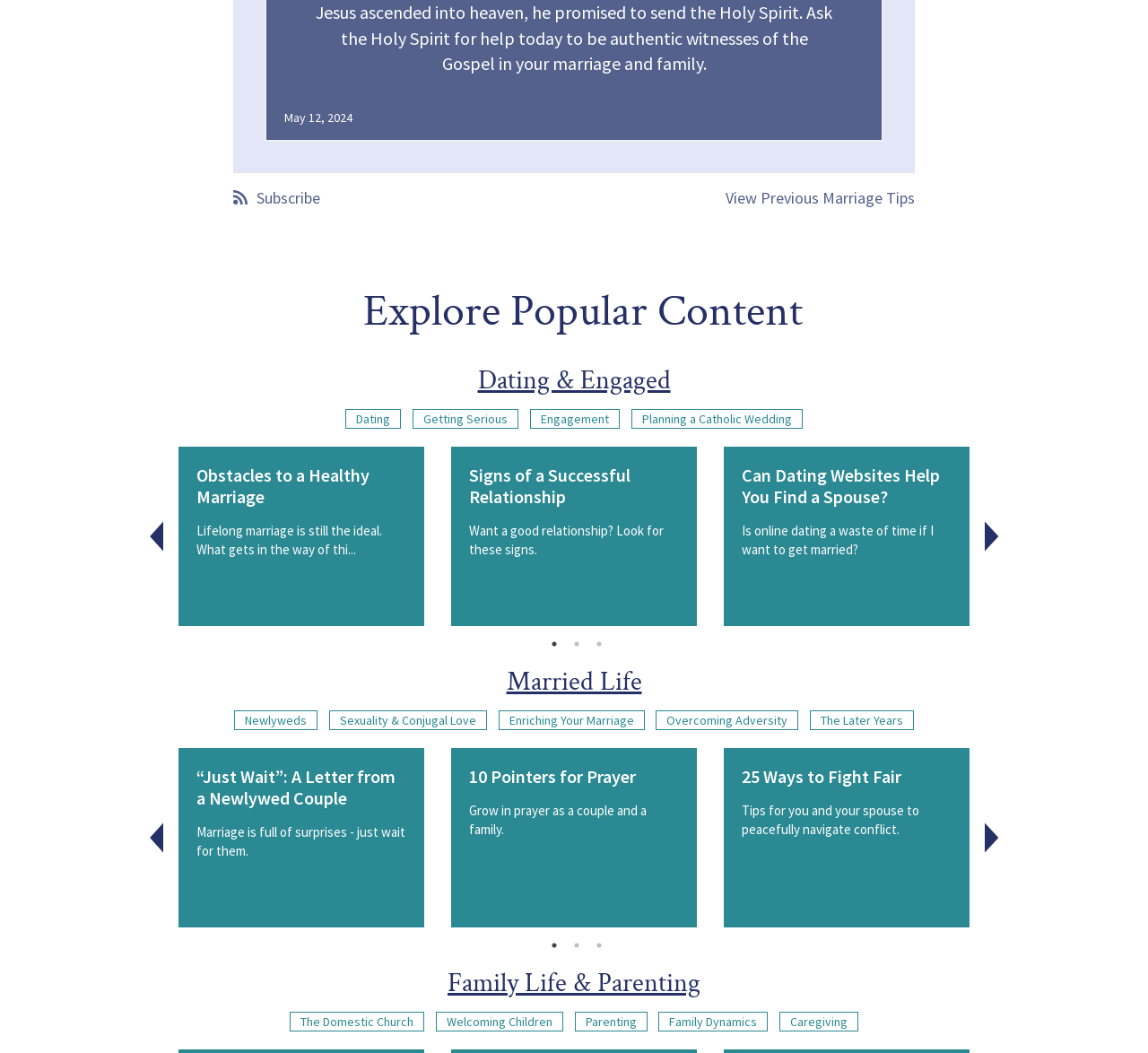Give a one-word or phrase response to the following question: What is the title of the second heading?

Dating & Engaged